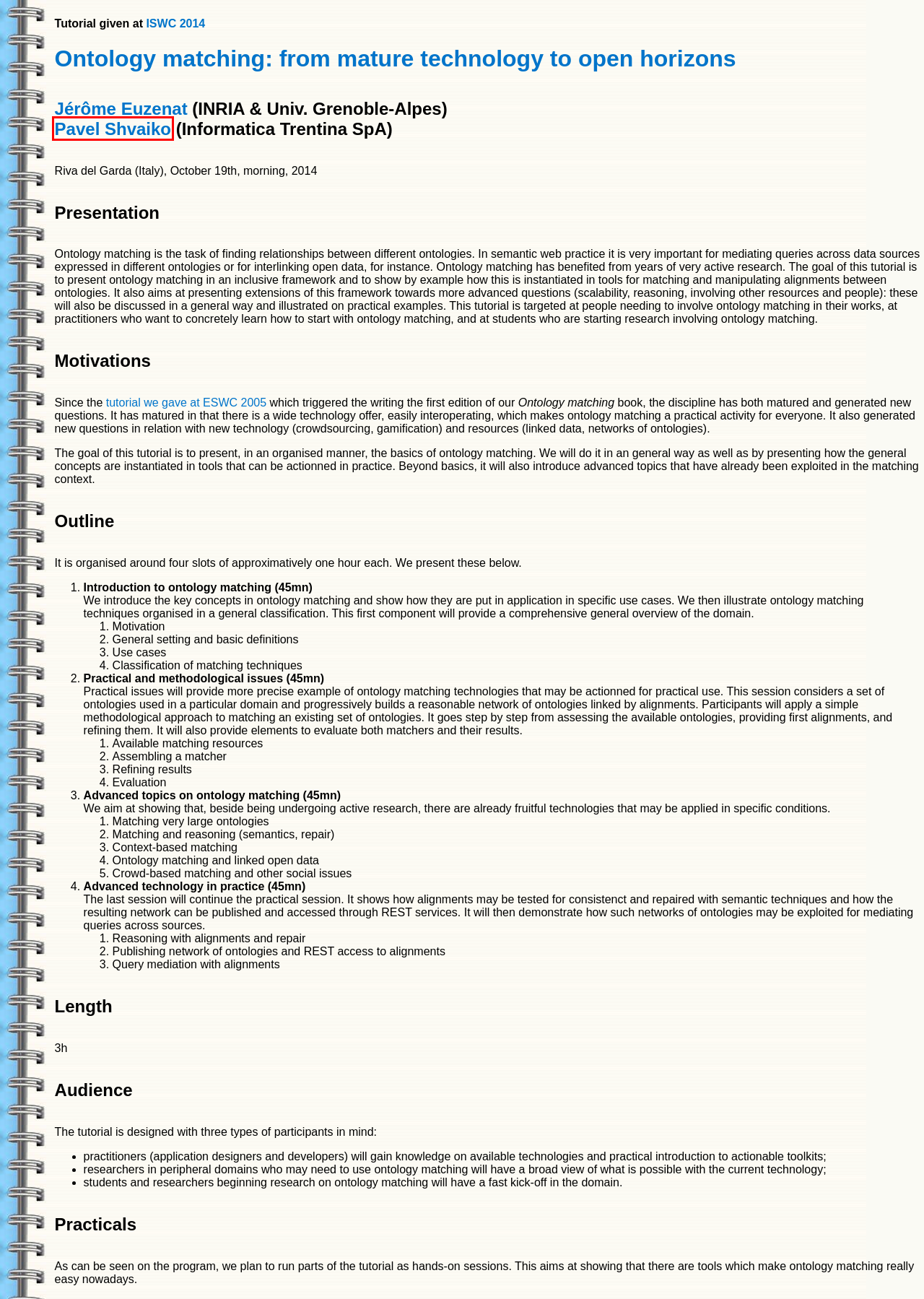Consider the screenshot of a webpage with a red bounding box around an element. Select the webpage description that best corresponds to the new page after clicking the element inside the red bounding box. Here are the candidates:
A. Jérôme Euzenat
B. Keynote speakers | The 13th International Semantic Web Conference
C. moex / Alignment API · GitLab
D. Artificial intelligence and the web::Semantic web
E. Ontology matching (2nd edition)
F. Welcome to Pavel Shvaiko' Personal Web Page
G. Tutorials on the Alignment API
H. Schema and ontology matching

F